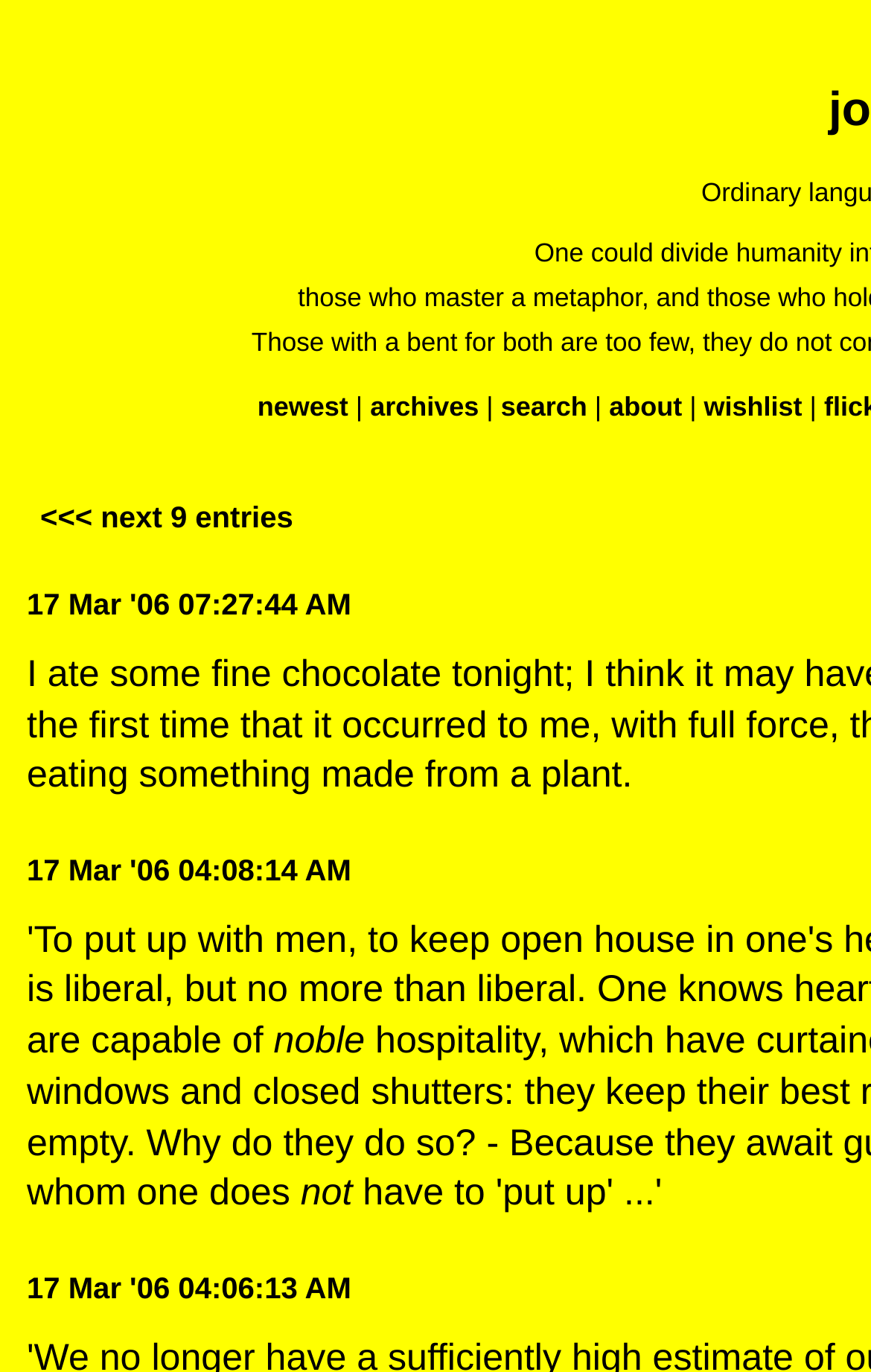How many links are in the top navigation bar?
From the image, respond using a single word or phrase.

5